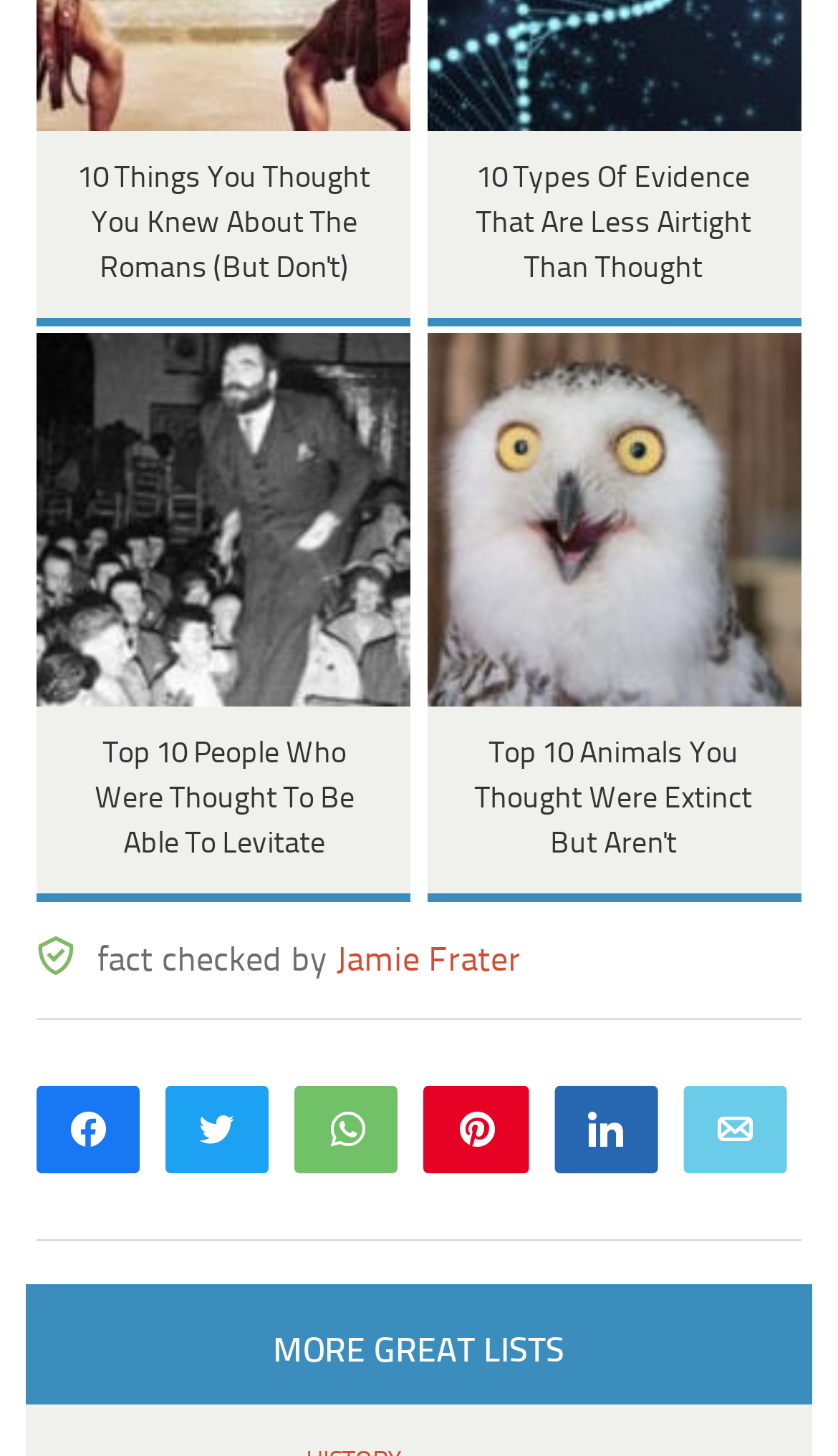Based on the provided description, "Signal Group Chat Link", find the bounding box of the corresponding UI element in the screenshot.

None